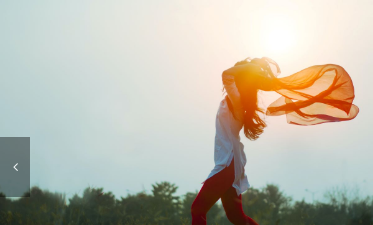Using the information in the image, could you please answer the following question in detail:
What is the mood of the woman in the image?

The woman in the image appears to be in a state of unrestrained happiness and freedom, as evidenced by her dancing or twirling motion, her flowing hair, and her vibrant scarf, which all convey a sense of joy and liberation.